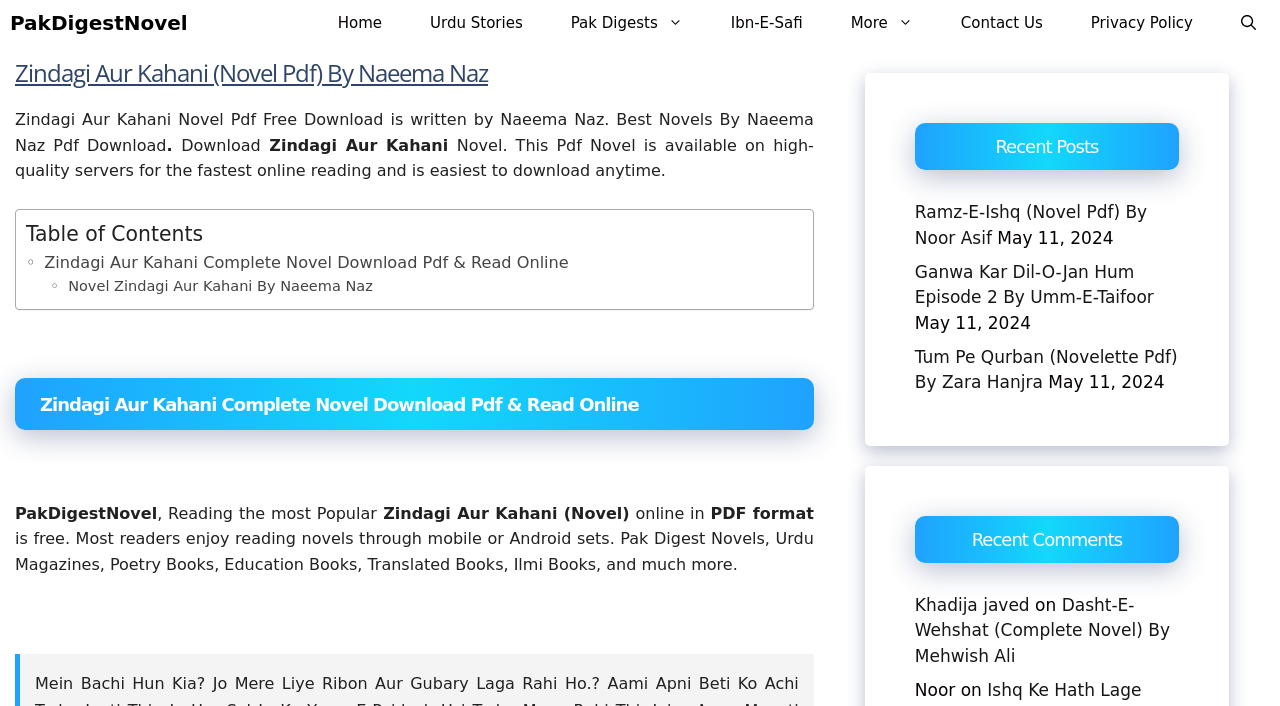Pinpoint the bounding box coordinates of the clickable area needed to execute the instruction: "Click PakDigestNovel link". The coordinates should be specified as four float numbers between 0 and 1, i.e., [left, top, right, bottom].

[0.008, 0.0, 0.147, 0.065]